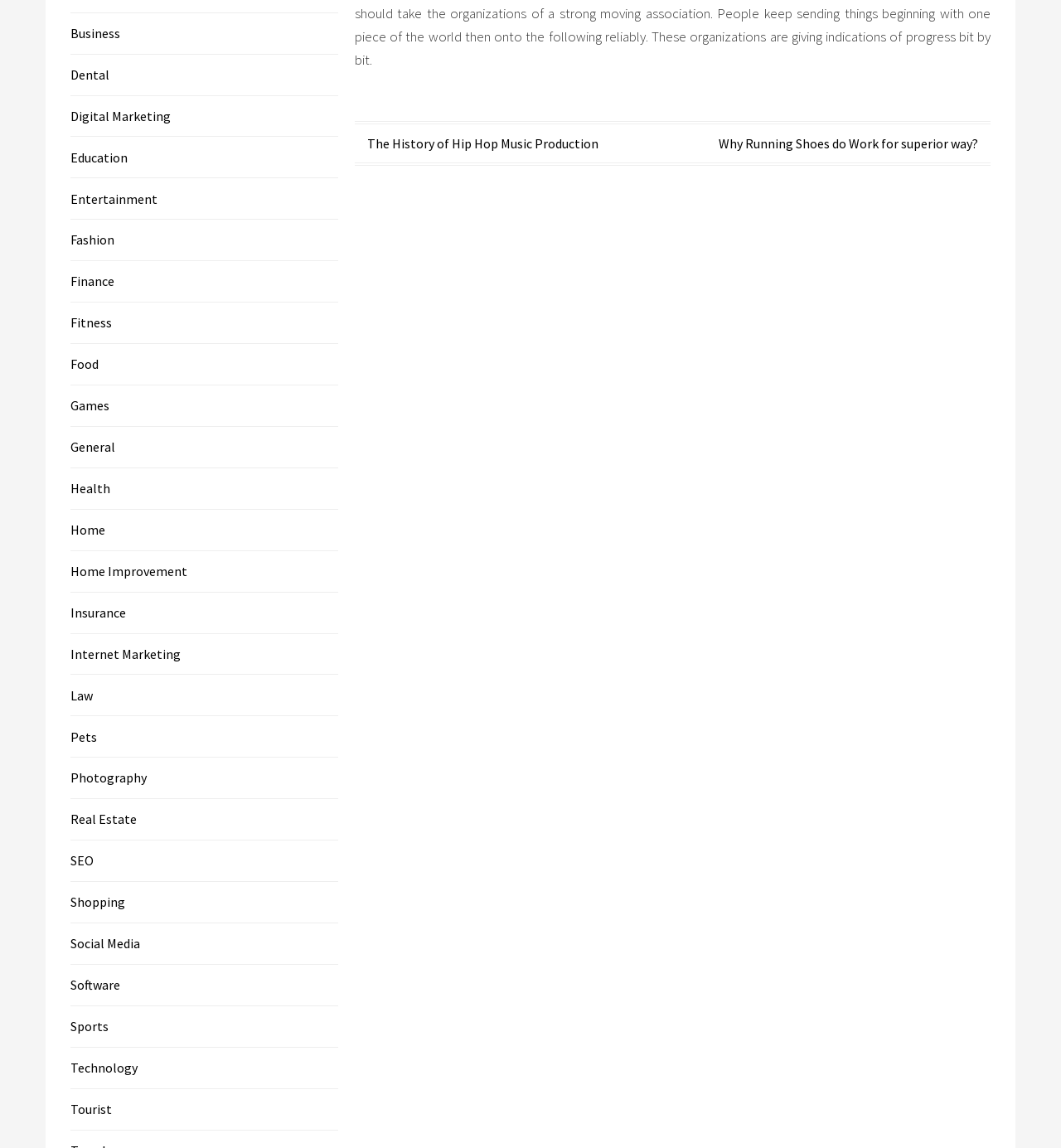How many categories are listed on the webpage?
Please analyze the image and answer the question with as much detail as possible.

The number of categories can be determined by counting the number of link elements under the root element, excluding the navigation element 'Posts'. There are 24 link elements, each representing a category.